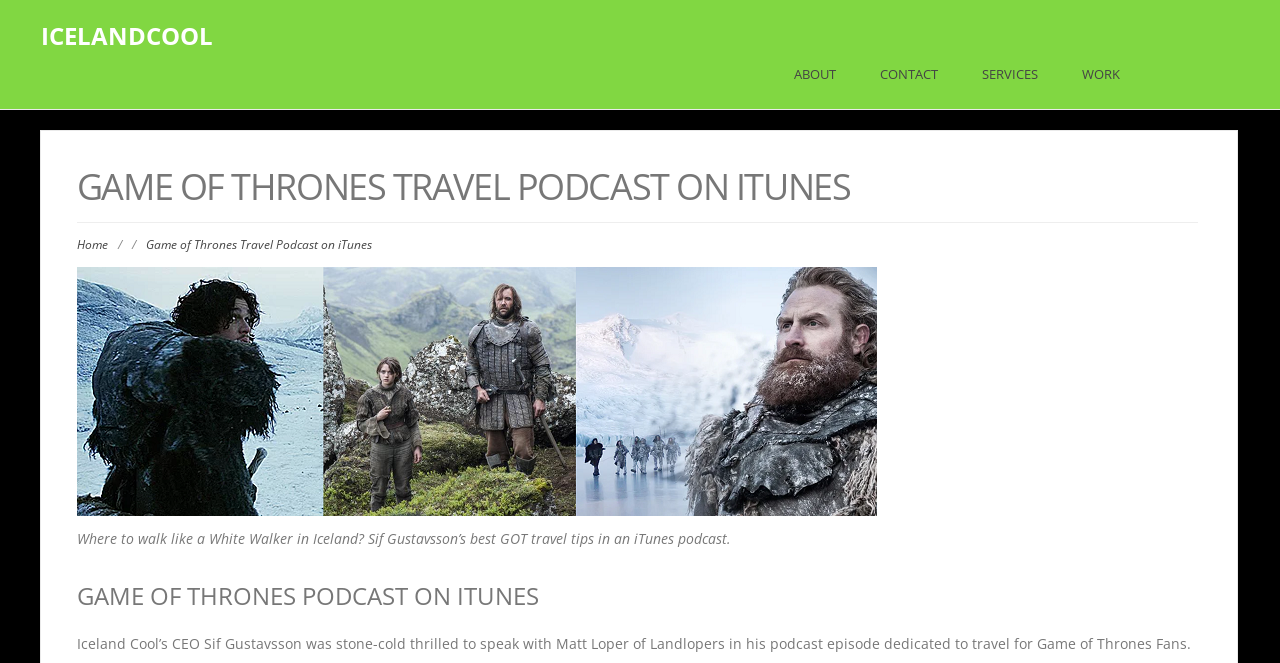How many navigation links are there?
Based on the visual content, answer with a single word or a brief phrase.

5